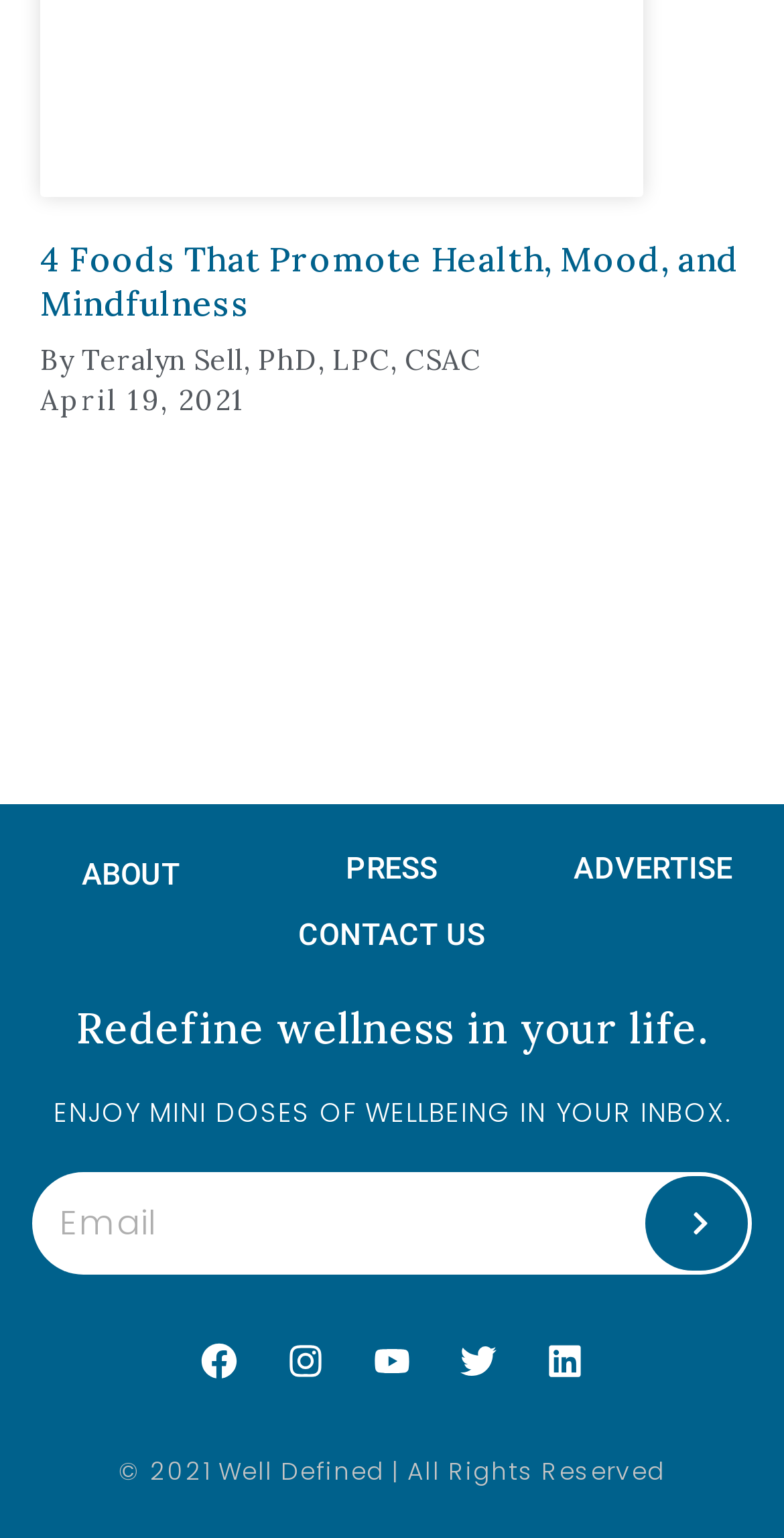What is the copyright year?
Answer with a single word or short phrase according to what you see in the image.

2021